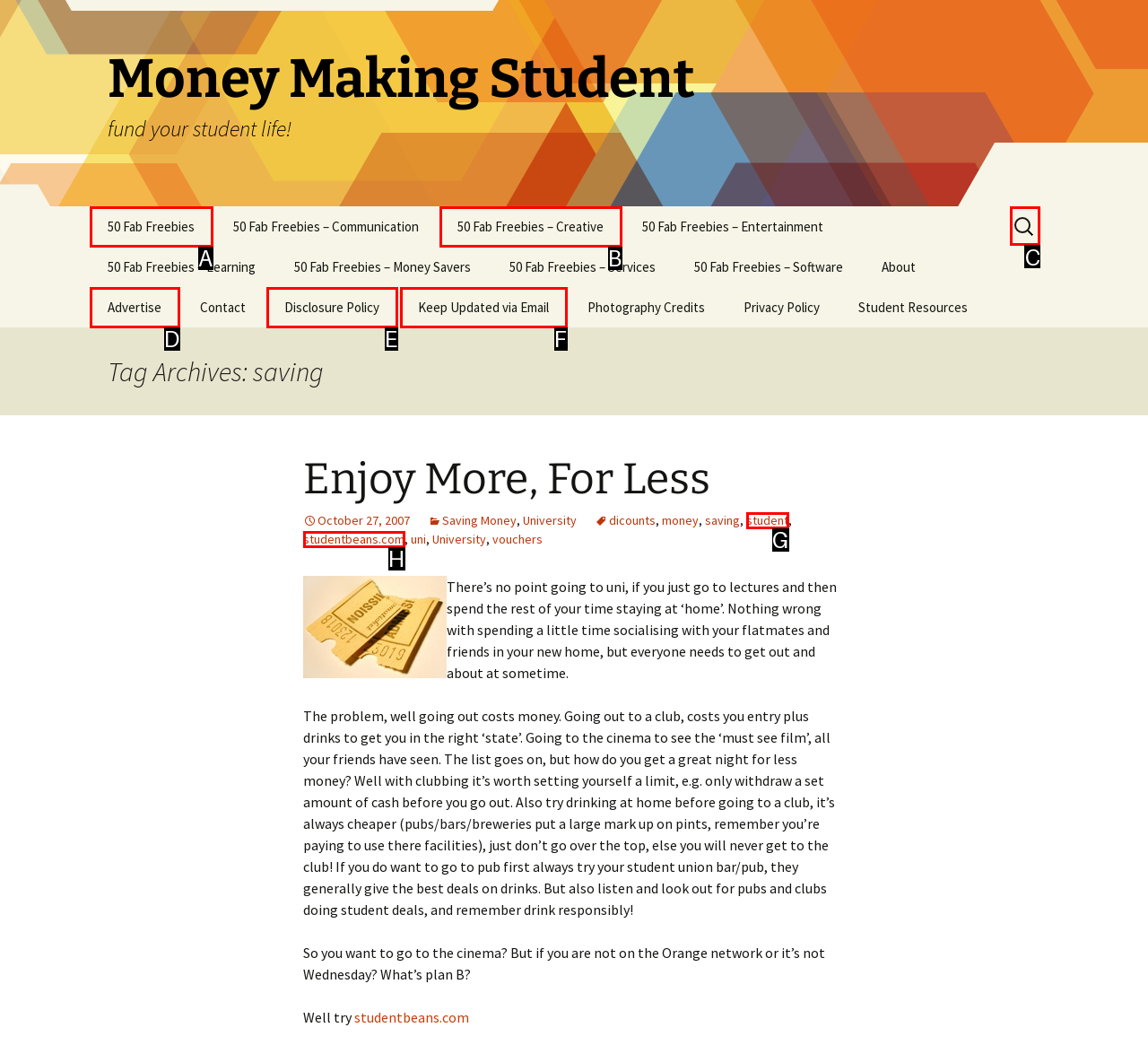Identify the correct option to click in order to accomplish the task: Search for something Provide your answer with the letter of the selected choice.

C